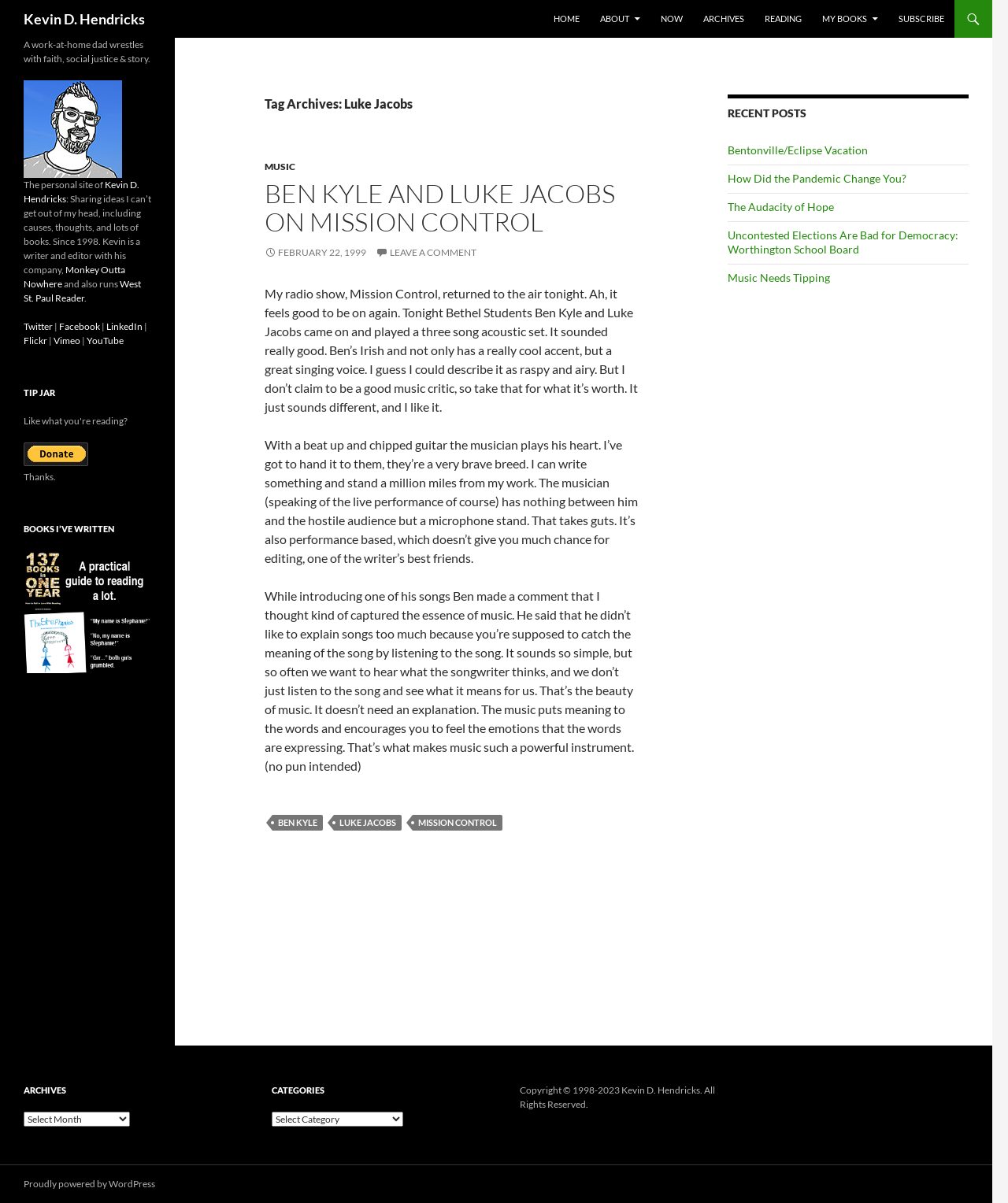Please indicate the bounding box coordinates of the element's region to be clicked to achieve the instruction: "Click on the TIP JAR button". Provide the coordinates as four float numbers between 0 and 1, i.e., [left, top, right, bottom].

[0.023, 0.368, 0.088, 0.387]